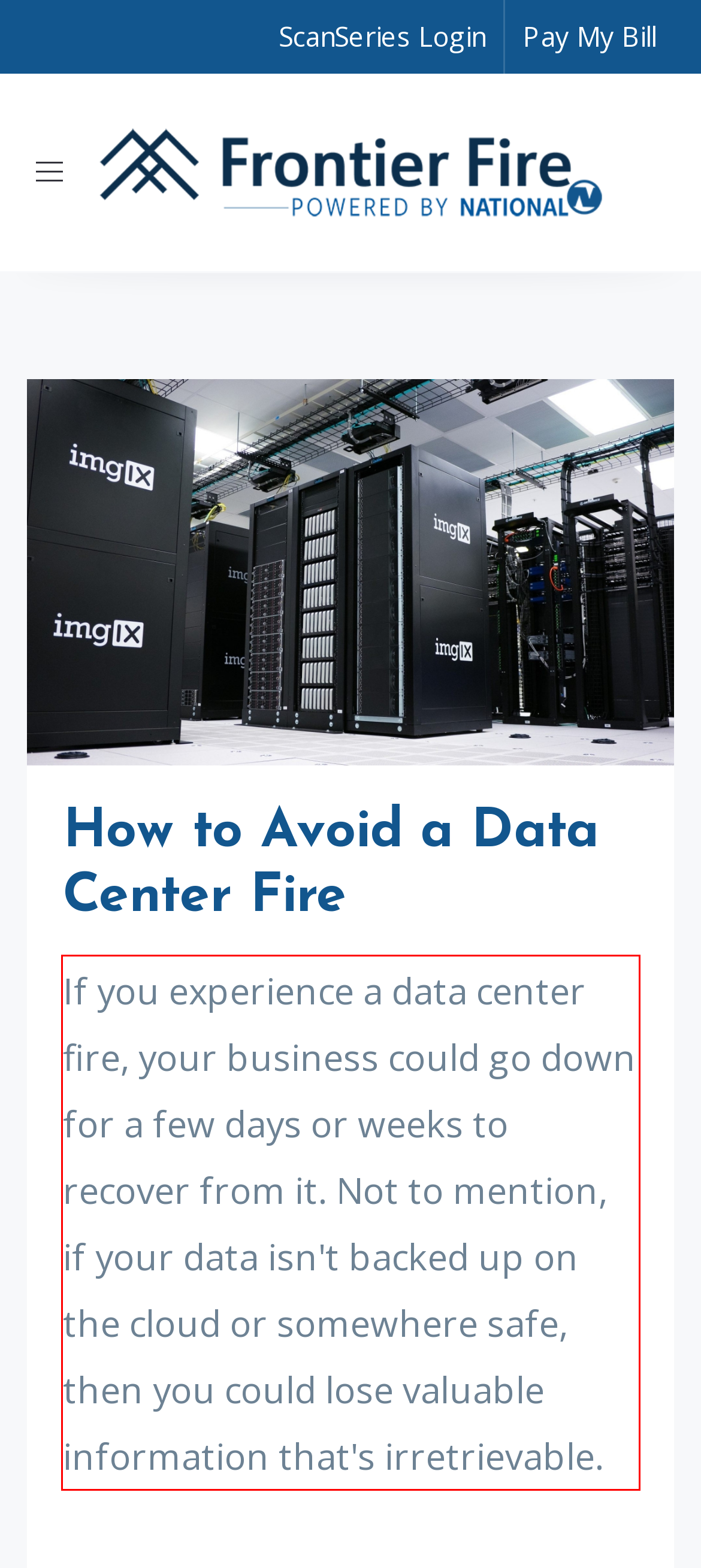Please extract the text content within the red bounding box on the webpage screenshot using OCR.

If you experience a data center fire, your business could go down for a few days or weeks to recover from it. Not to mention, if your data isn't backed up on the cloud or somewhere safe, then you could lose valuable information that's irretrievable.